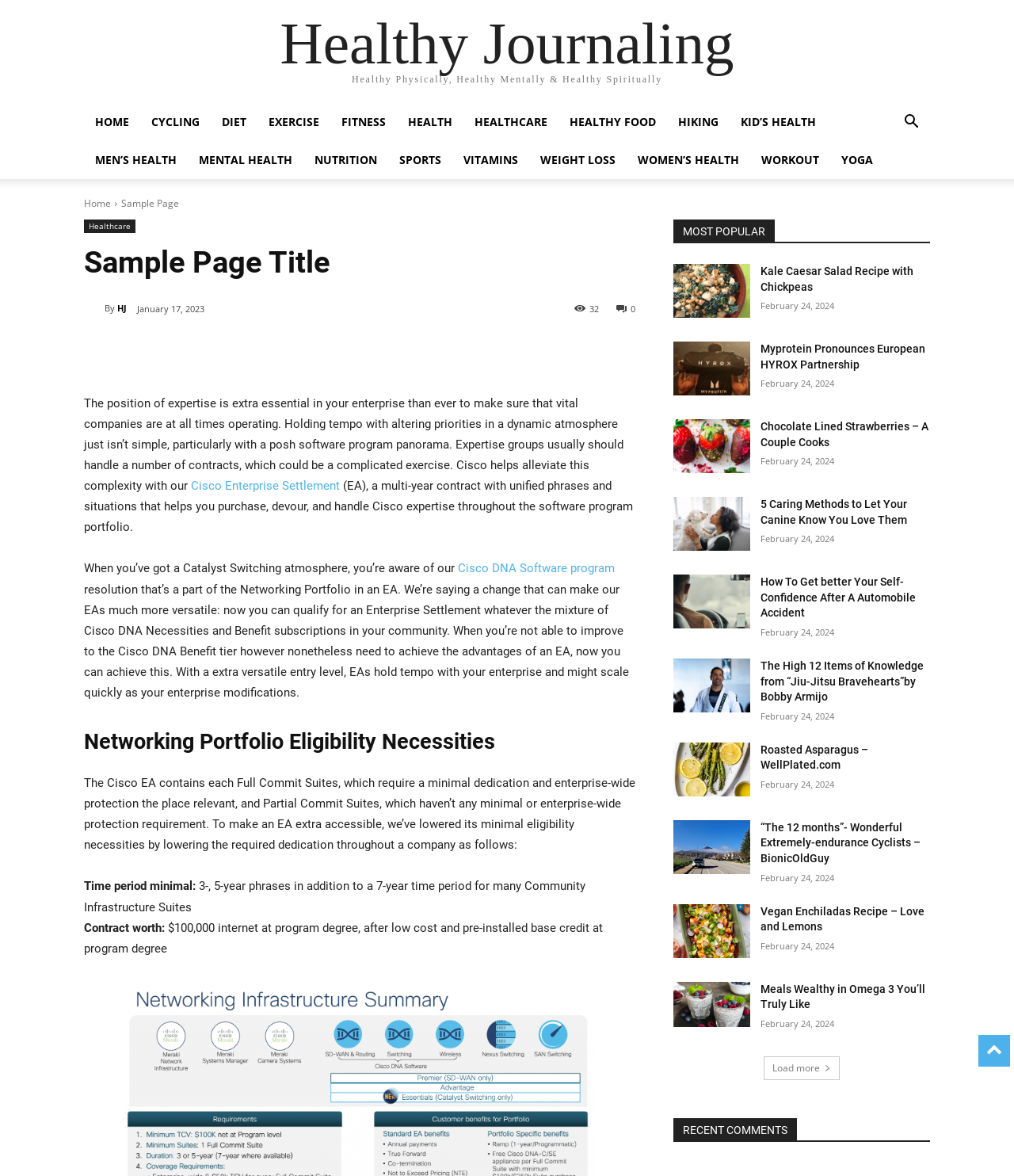Specify the bounding box coordinates of the element's area that should be clicked to execute the given instruction: "Click on the 'Search' button". The coordinates should be four float numbers between 0 and 1, i.e., [left, top, right, bottom].

[0.88, 0.098, 0.917, 0.111]